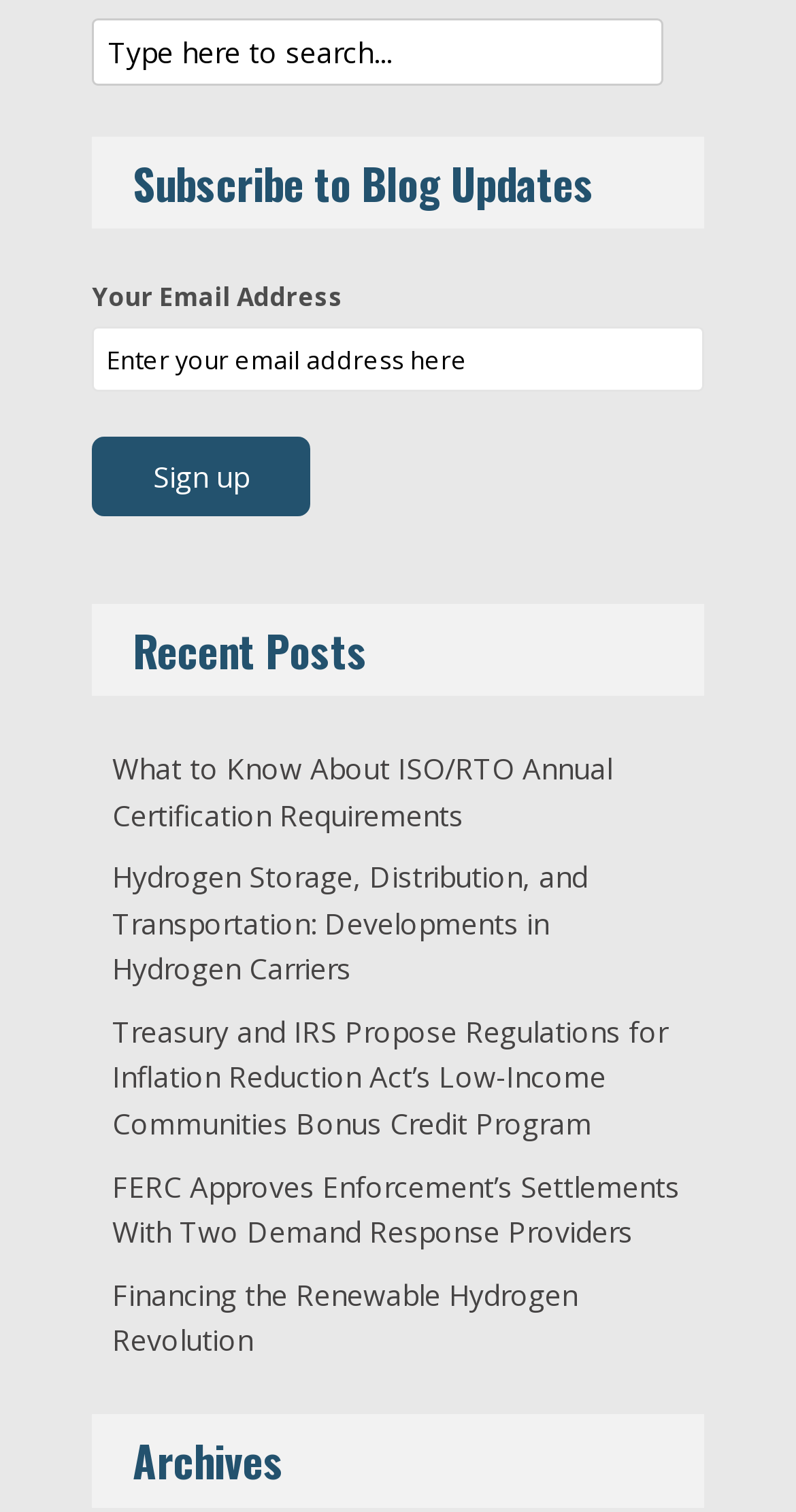Please locate the bounding box coordinates of the element that should be clicked to complete the given instruction: "sign up for blog updates".

[0.115, 0.289, 0.39, 0.342]